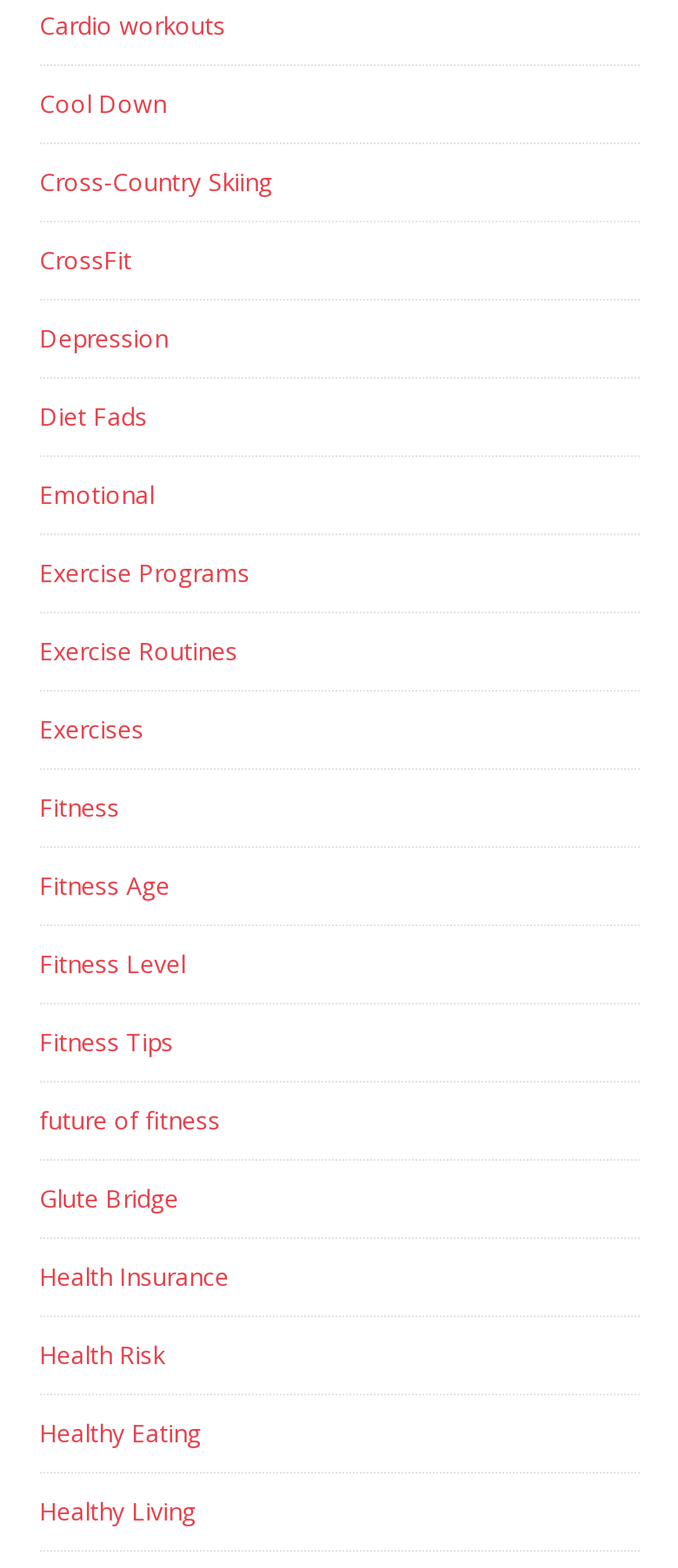Locate the bounding box coordinates of the element that should be clicked to fulfill the instruction: "Read about future of fitness".

[0.058, 0.704, 0.324, 0.725]